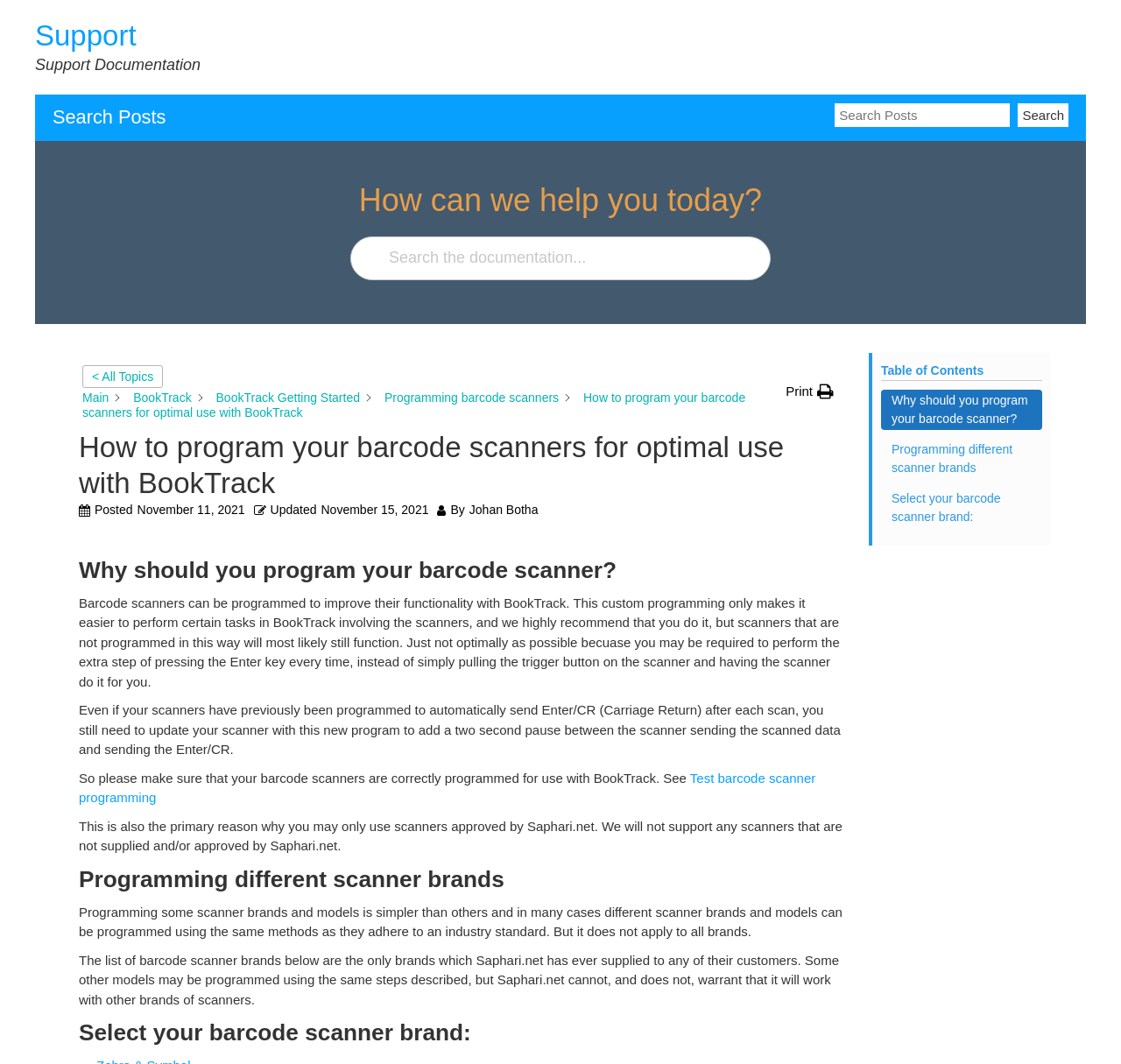Who is the author of the article?
Please utilize the information in the image to give a detailed response to the question.

The author of the article is mentioned at the bottom of the webpage, where it says 'By Johan Botha'.